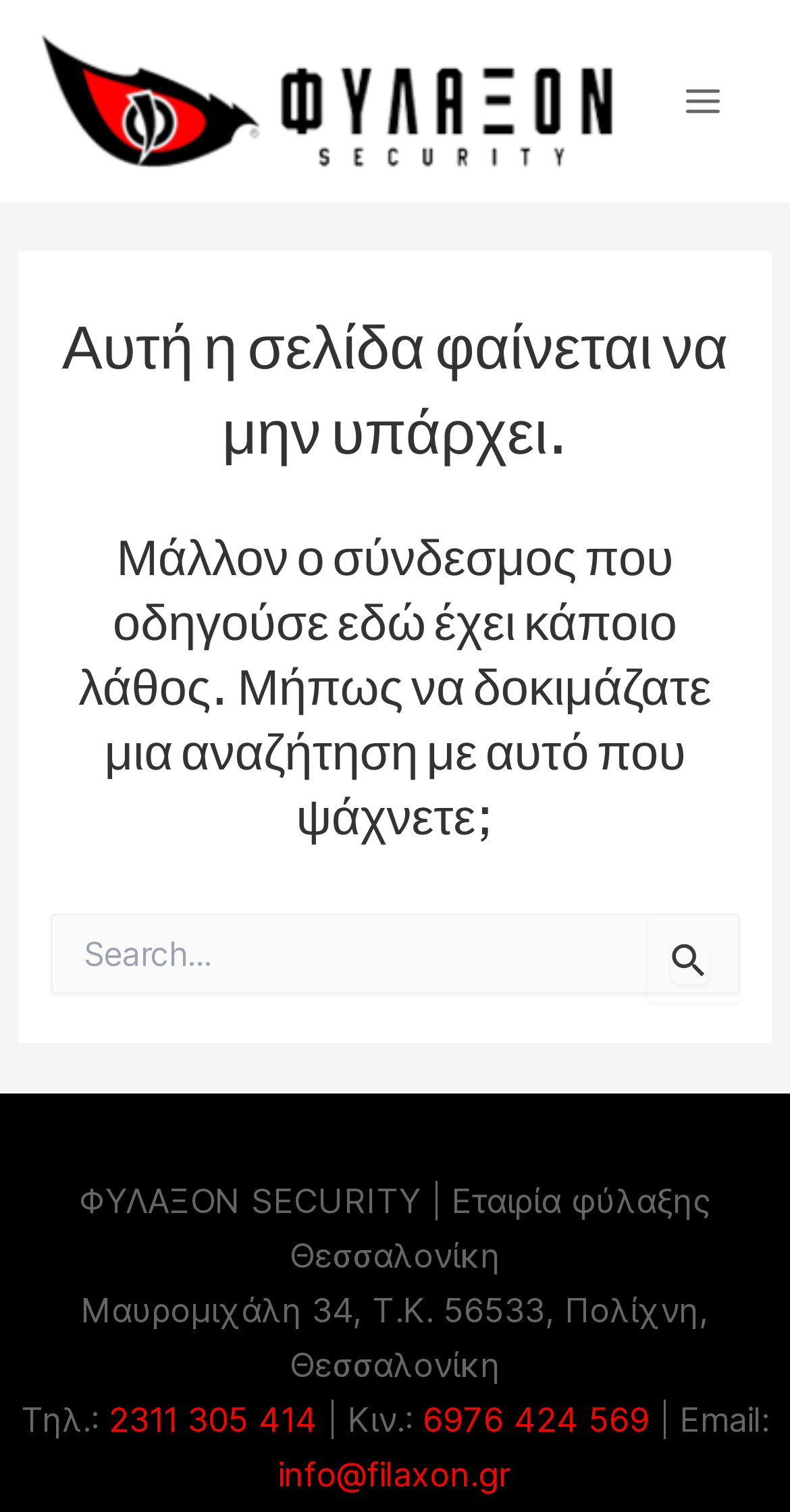Summarize the webpage with a detailed and informative caption.

The webpage appears to be an error page, indicating that the requested page was not found. At the top left, there is a link to "ΦΥΛΑΞΟΝ security" accompanied by an image with the same name. To the right of this link, there is a button labeled "Main Menu" with an image inside it.

Below these elements, there is a header section that spans almost the entire width of the page. Within this section, there are two headings. The first heading states that the page does not exist, and the second heading suggests that the link that led to this page may be incorrect and recommends searching for what the user is looking for.

Underneath the headings, there is a search section that occupies a significant portion of the page. This section contains a static text "Αναζήτηση για:" (meaning "Search for:"), a search box, and two buttons: "Υποβολή αναζήτησης" (meaning "Submit search") and "Αναζήτηση" (meaning "Search"). The "Υποβολή αναζήτησης" button has an image inside it.

At the bottom of the page, there is a footer section that spans the entire width of the page. This section contains several static texts, including the company name "ΦΥΛΑΞΟΝ SECURITY", address, phone number, mobile number, and email address. The phone number, mobile number, and email address are all clickable links.